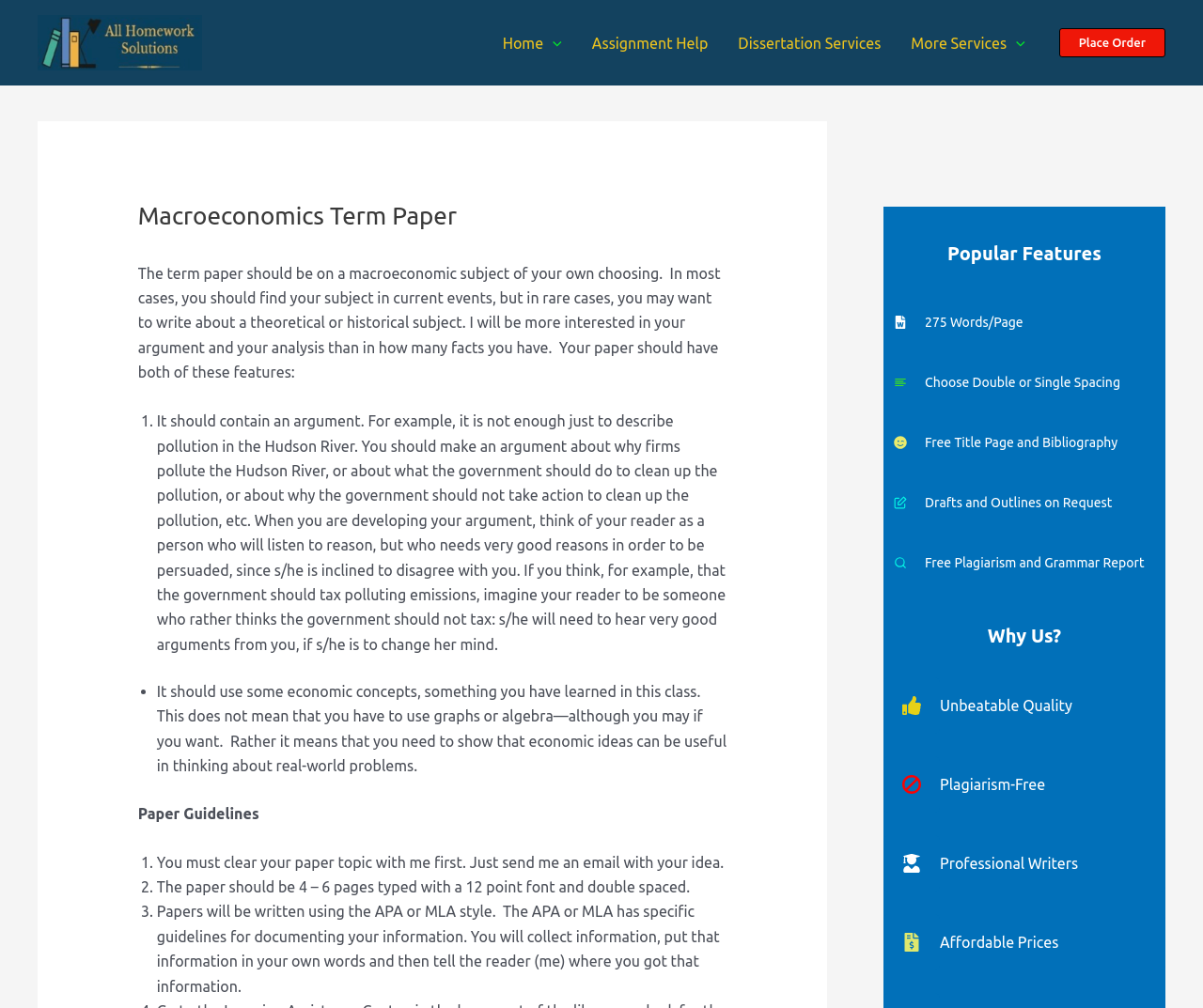From the given element description: "I Accept", find the bounding box for the UI element. Provide the coordinates as four float numbers between 0 and 1, in the order [left, top, right, bottom].

None